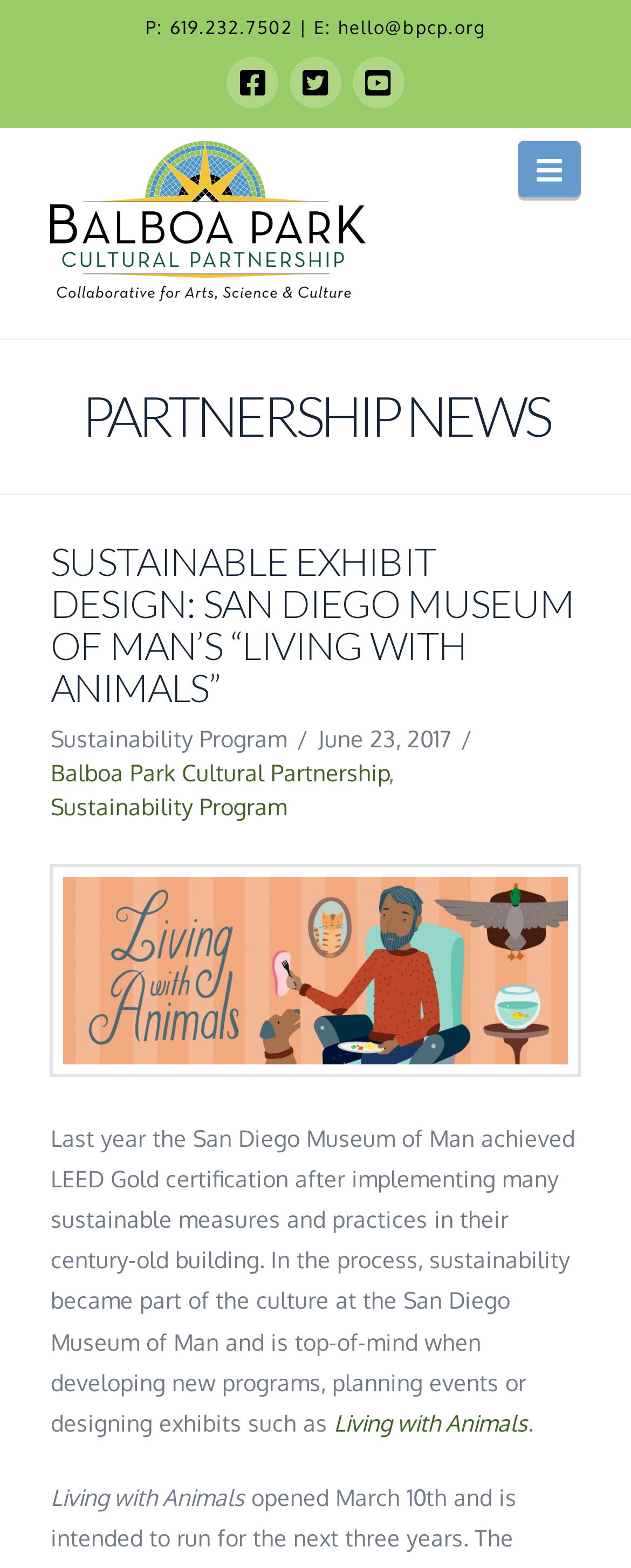Please identify the bounding box coordinates of the element I should click to complete this instruction: 'Navigate to other pages'. The coordinates should be given as four float numbers between 0 and 1, like this: [left, top, right, bottom].

[0.821, 0.09, 0.92, 0.126]